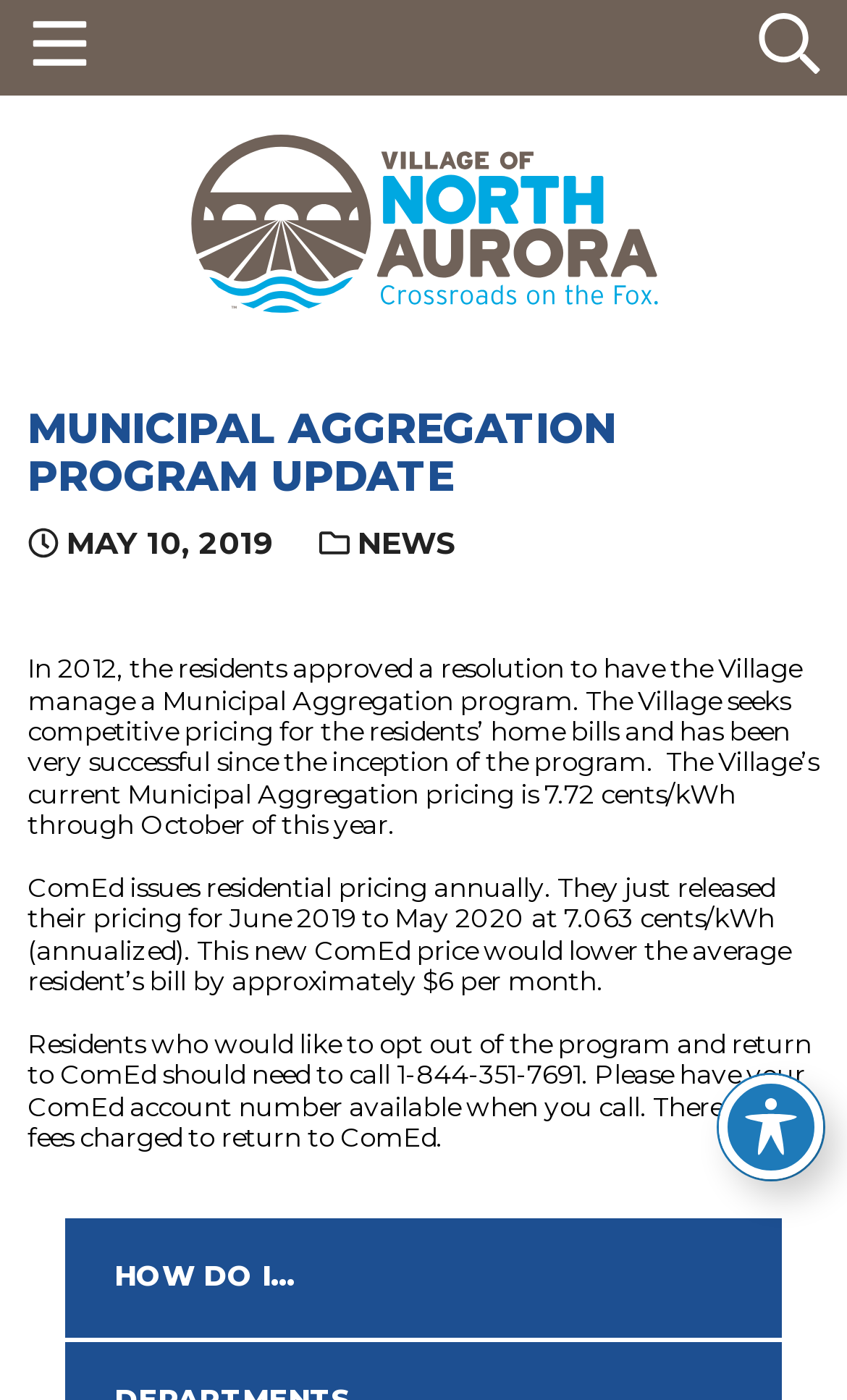Please analyze the image and give a detailed answer to the question:
How much will the average resident’s bill decrease per month?

I found this information in the article section of the webpage, where it states 'This new ComEd price would lower the average resident’s bill by approximately $6 per month.'